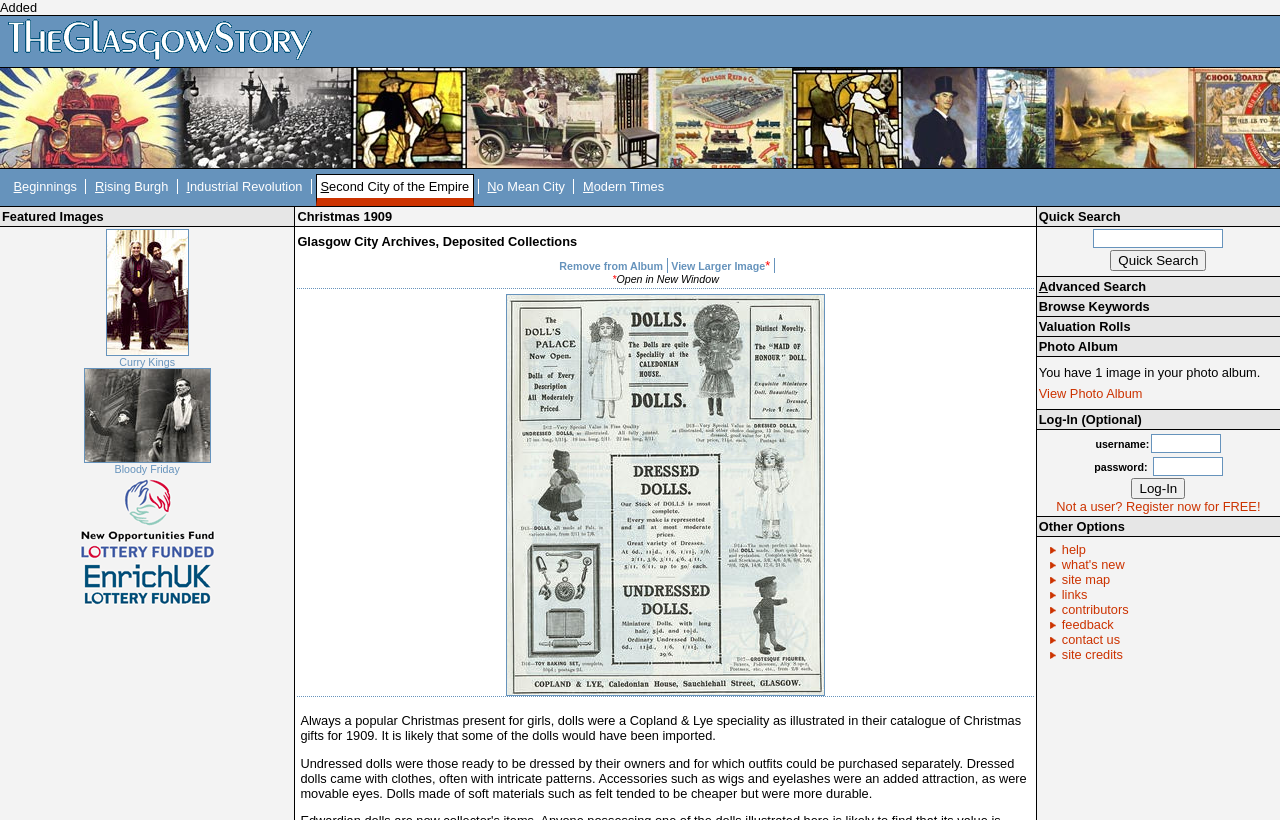Extract the bounding box coordinates for the HTML element that matches this description: "contributors". The coordinates should be four float numbers between 0 and 1, i.e., [left, top, right, bottom].

[0.81, 0.734, 0.882, 0.752]